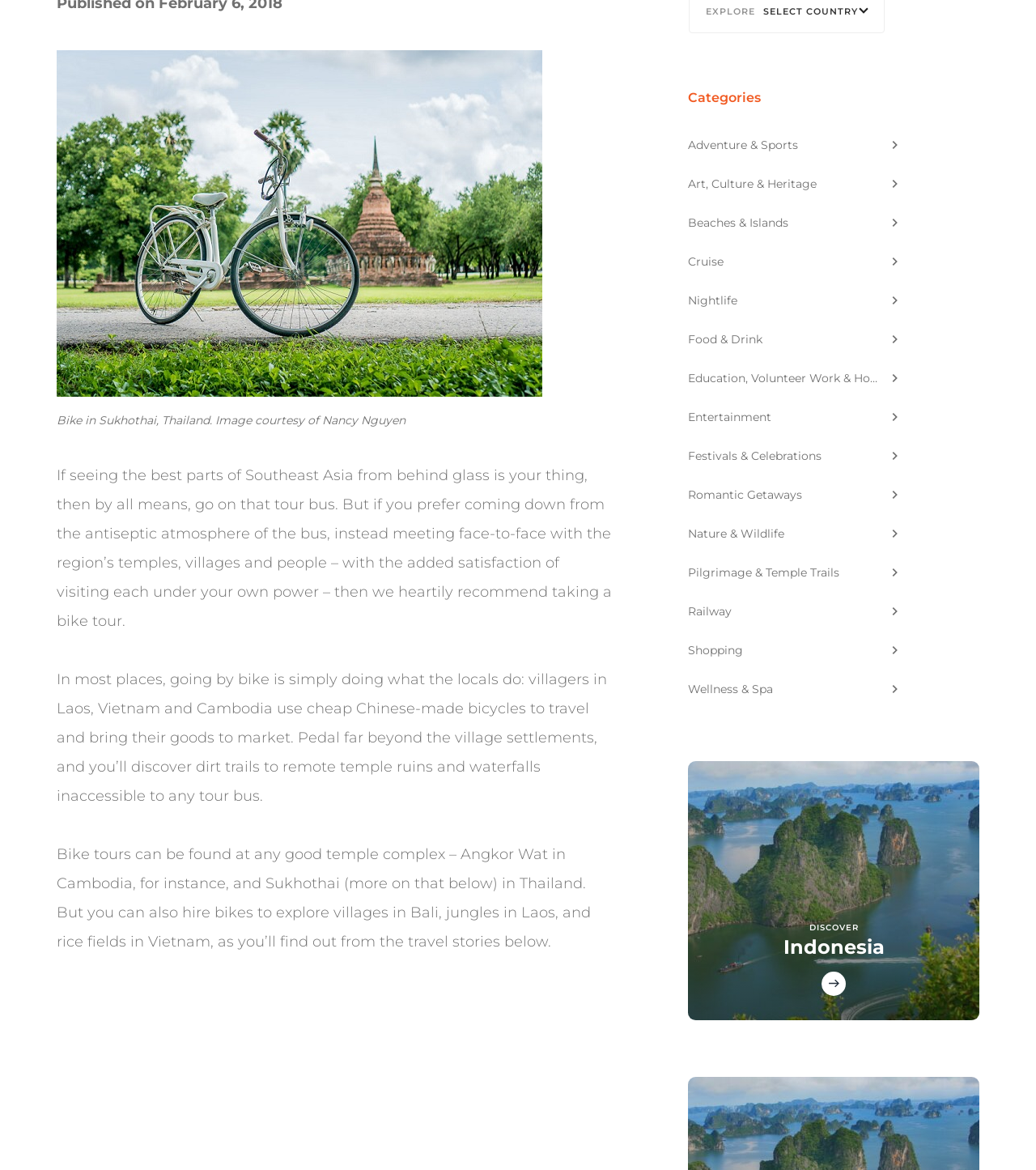Given the element description Romantic Getaways, predict the bounding box coordinates for the UI element in the webpage screenshot. The format should be (top-left x, top-left y, bottom-right x, bottom-right y), and the values should be between 0 and 1.

[0.664, 0.409, 0.87, 0.436]